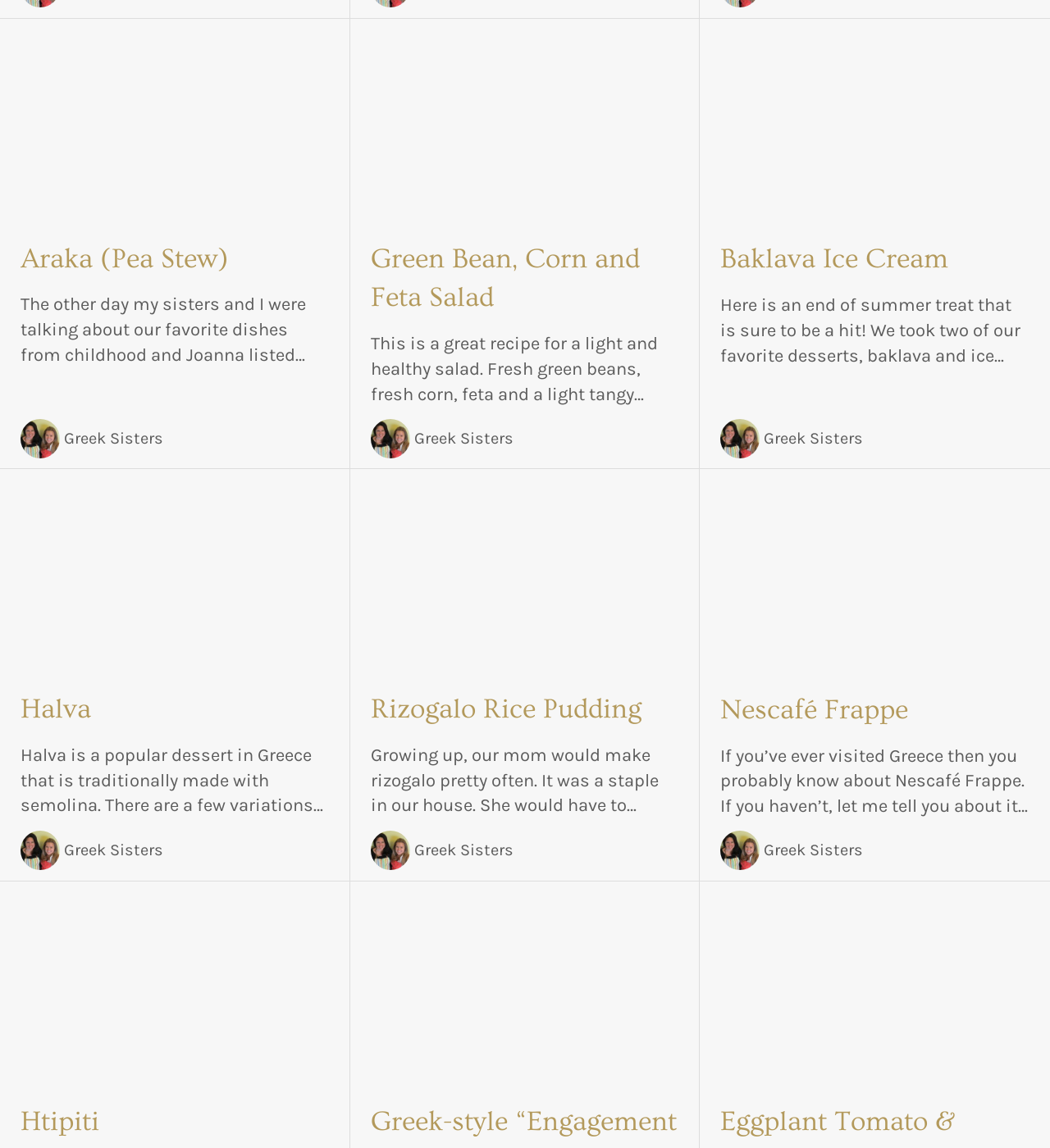Determine the bounding box coordinates for the HTML element described here: "Nescafé Frappe".

[0.686, 0.549, 0.98, 0.576]